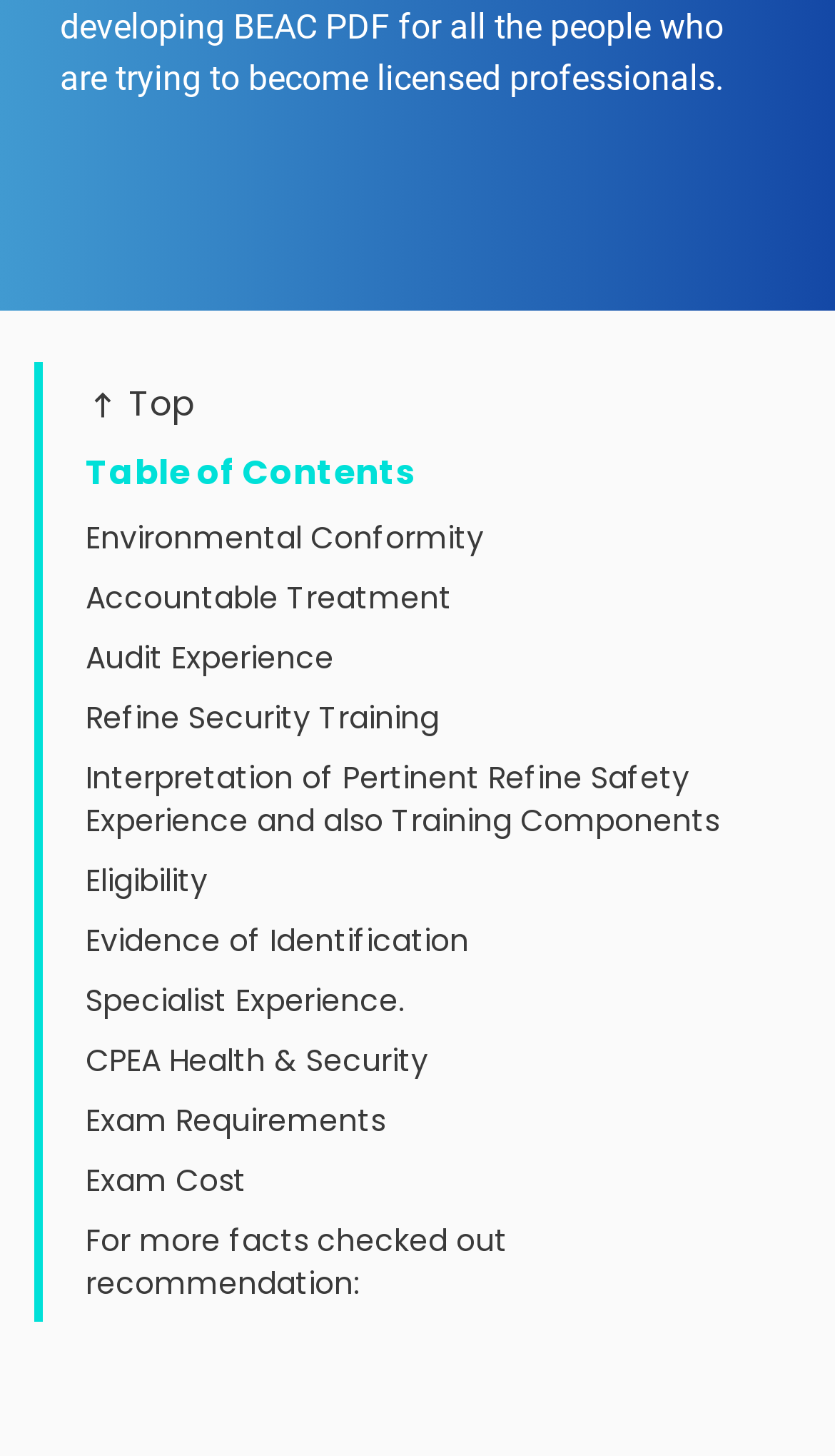How many links are available in the Table of Contents?
Please answer the question with a detailed response using the information from the screenshot.

The Table of Contents section has 11 links, each corresponding to a different topic related to licensed professionals, such as Environmental Conformity, Accountable Treatment, and Exam Requirements.